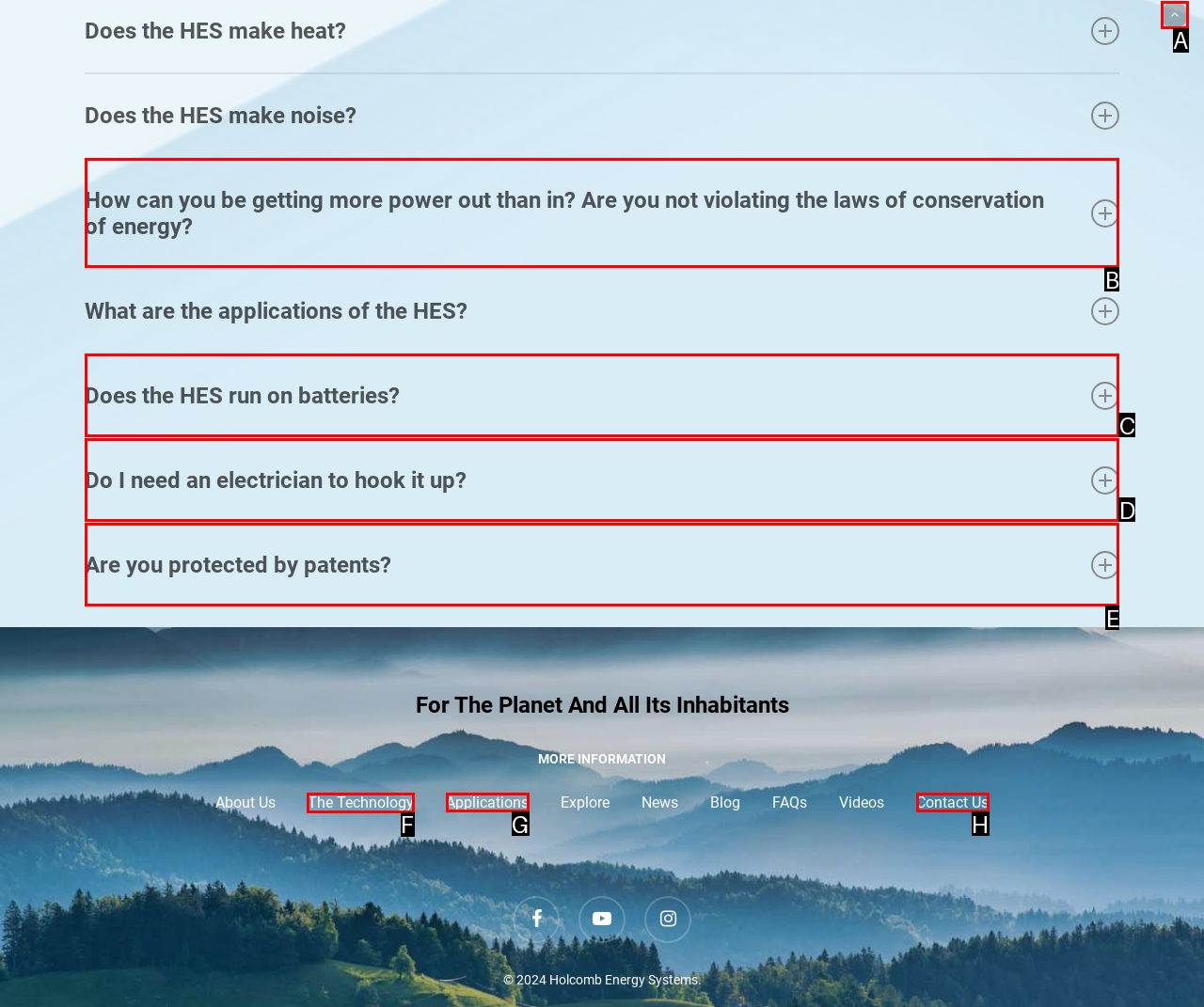Look at the highlighted elements in the screenshot and tell me which letter corresponds to the task: Click on 'The Technology'.

F